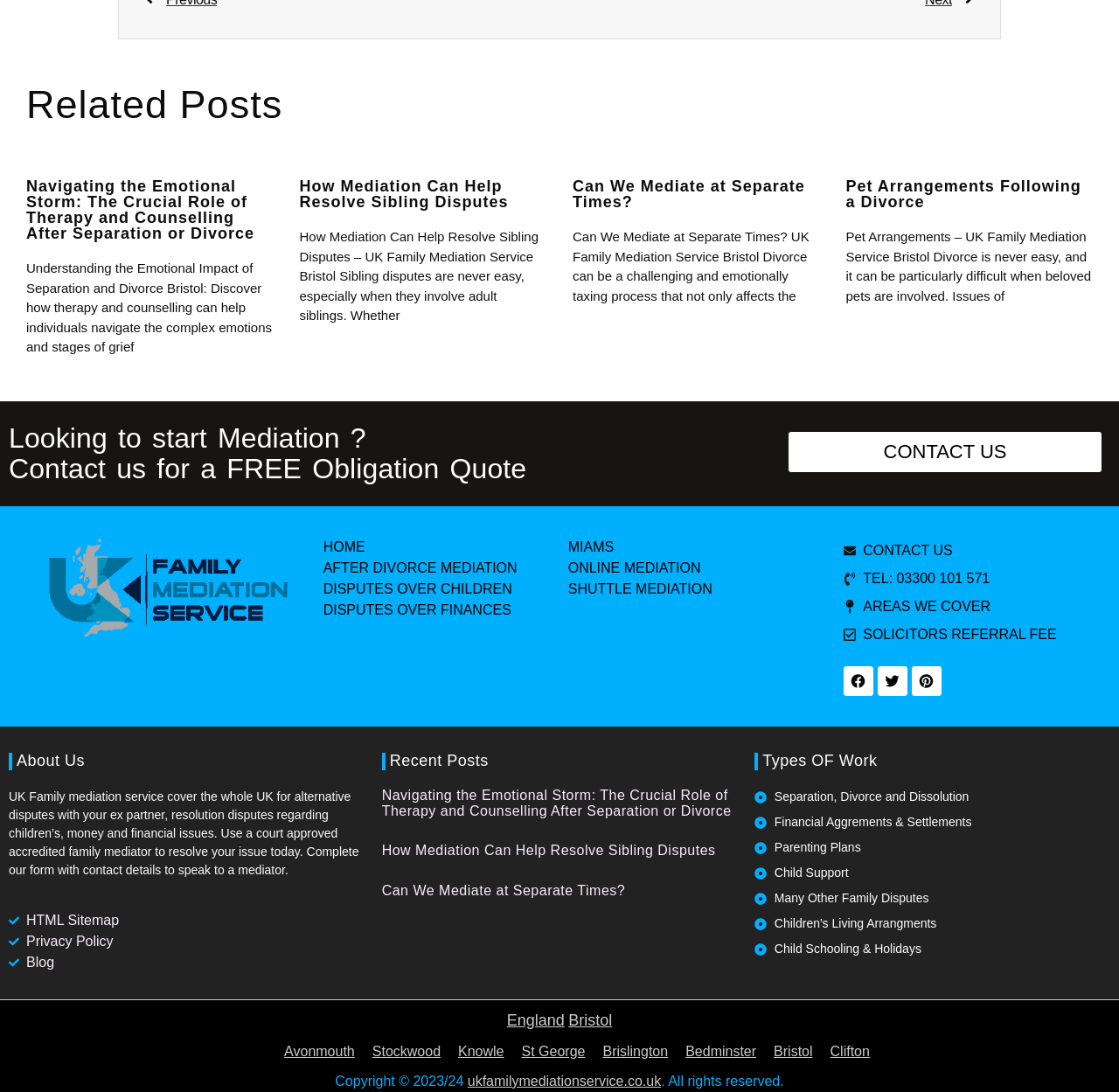Locate the bounding box of the UI element described by: "Tel: 03300 101 571" in the given webpage screenshot.

[0.754, 0.517, 0.984, 0.543]